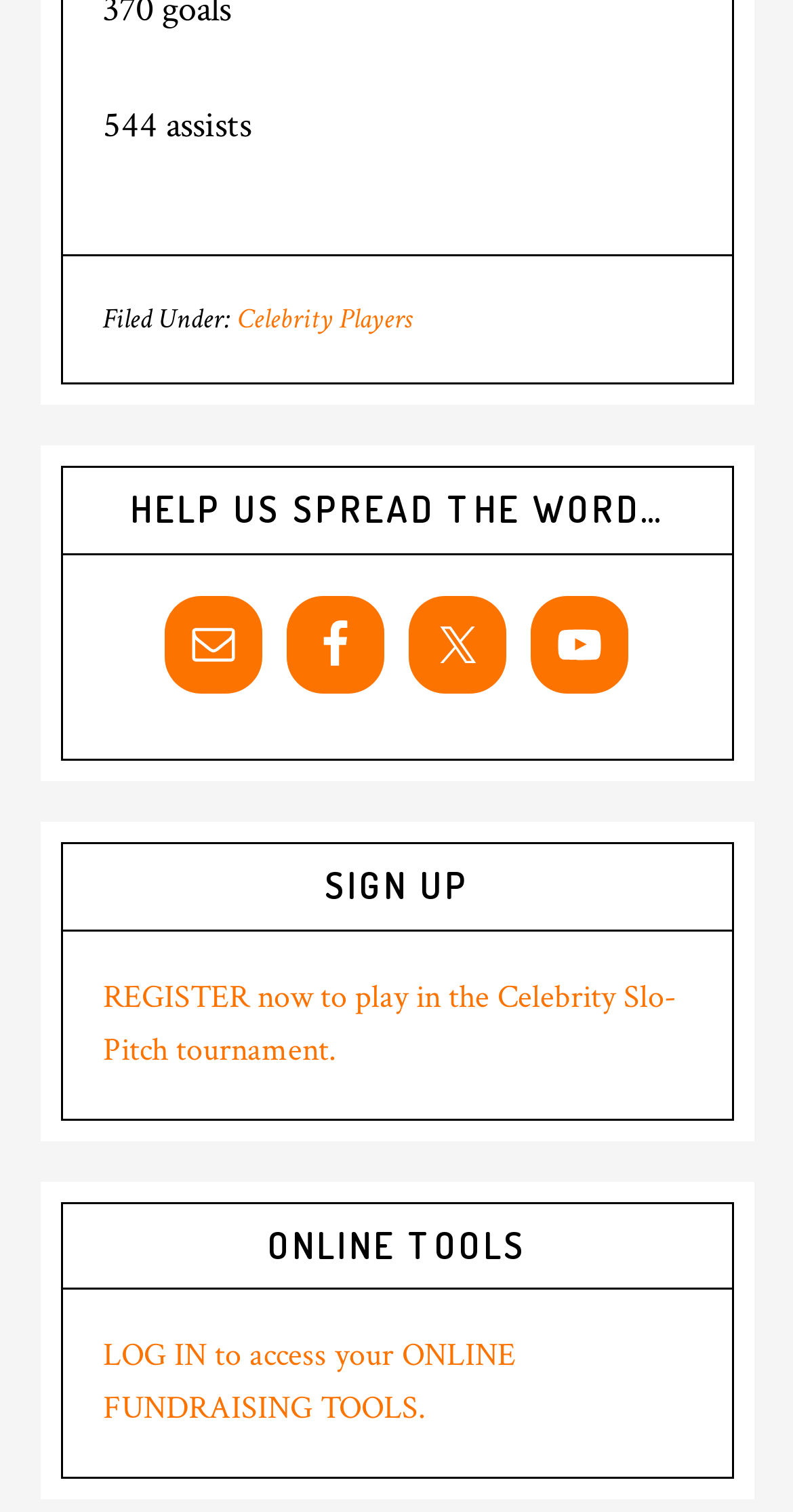What is the heading above the 'LOG IN' link?
Based on the image, answer the question with as much detail as possible.

I found the heading element with the text 'ONLINE TOOLS' above the link element with the text 'LOG IN to access your ONLINE FUNDRAISING TOOLS.' which suggests that the heading above the 'LOG IN' link is 'ONLINE TOOLS'.